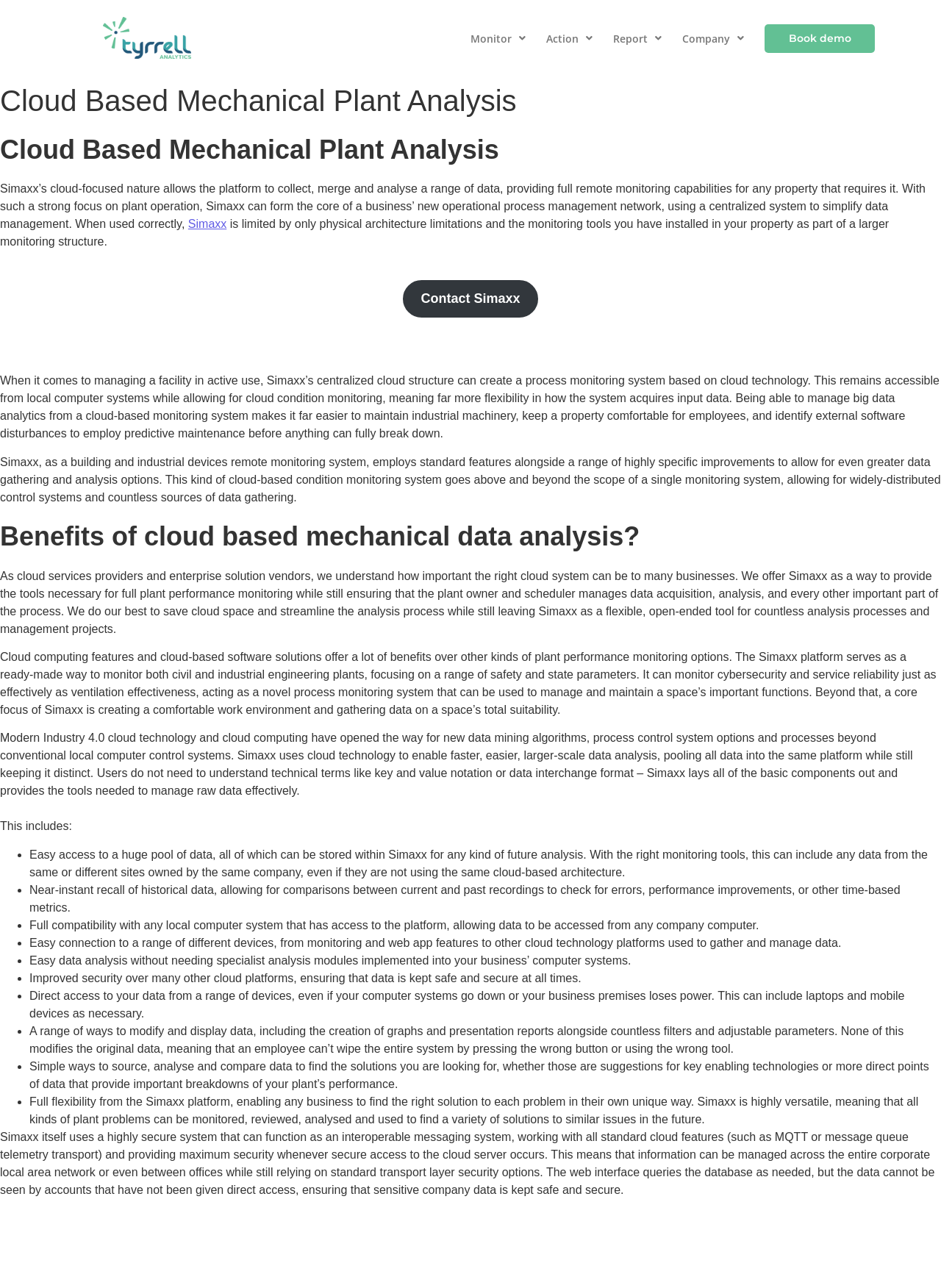Locate the bounding box coordinates of the clickable region necessary to complete the following instruction: "Click the 'Contact Simaxx' link". Provide the coordinates in the format of four float numbers between 0 and 1, i.e., [left, top, right, bottom].

[0.427, 0.217, 0.573, 0.248]